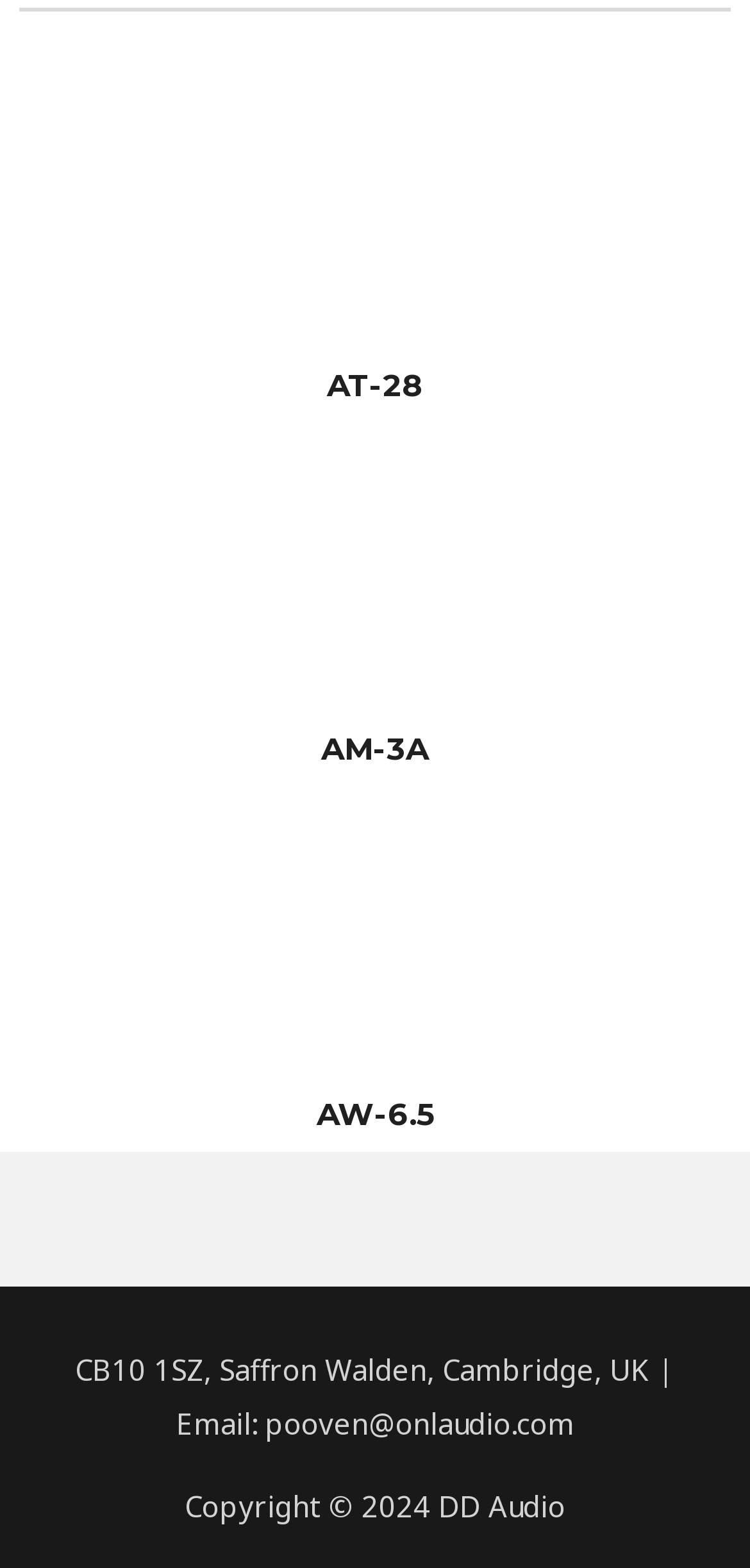What is the year of the copyright?
Look at the image and answer the question using a single word or phrase.

2024